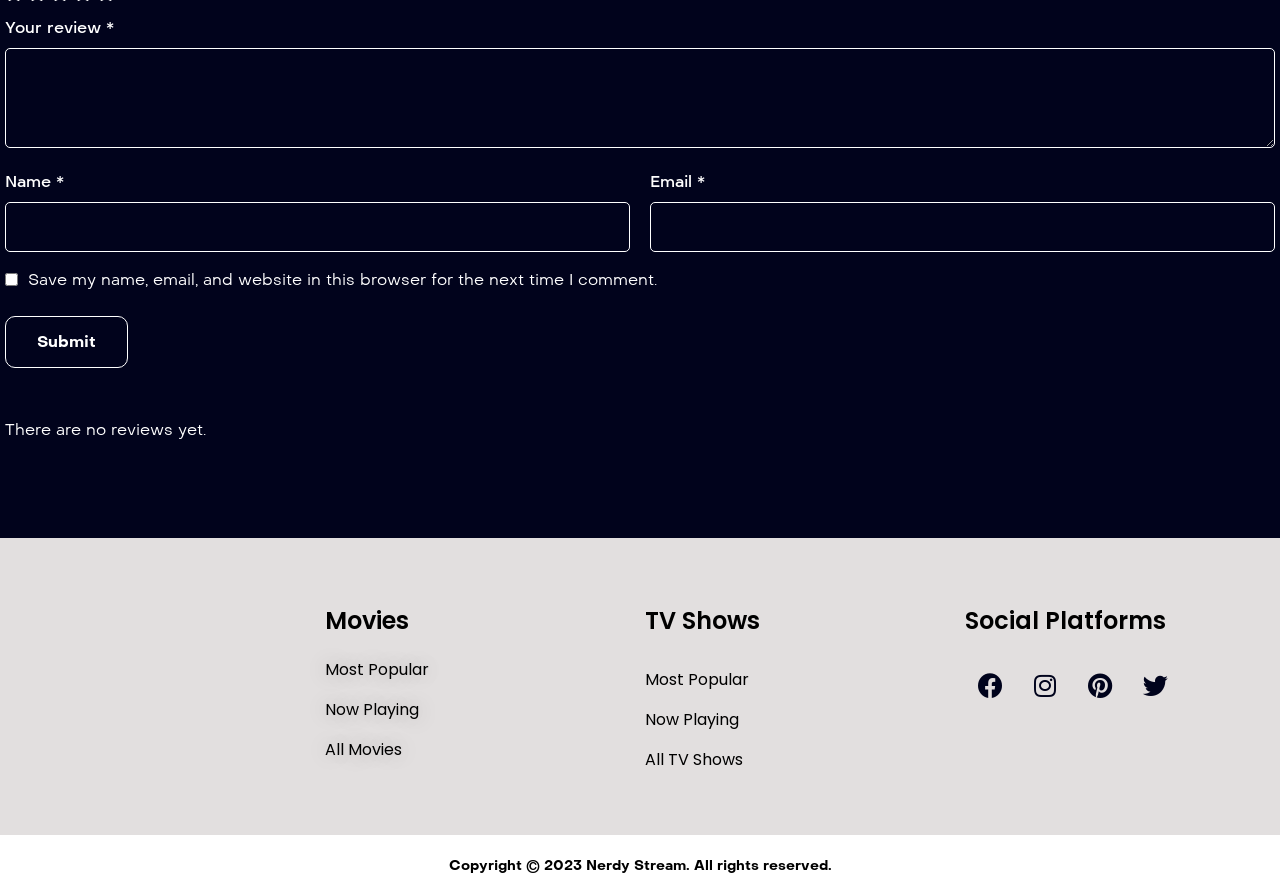Identify the coordinates of the bounding box for the element that must be clicked to accomplish the instruction: "Enter your review".

[0.004, 0.053, 0.996, 0.165]